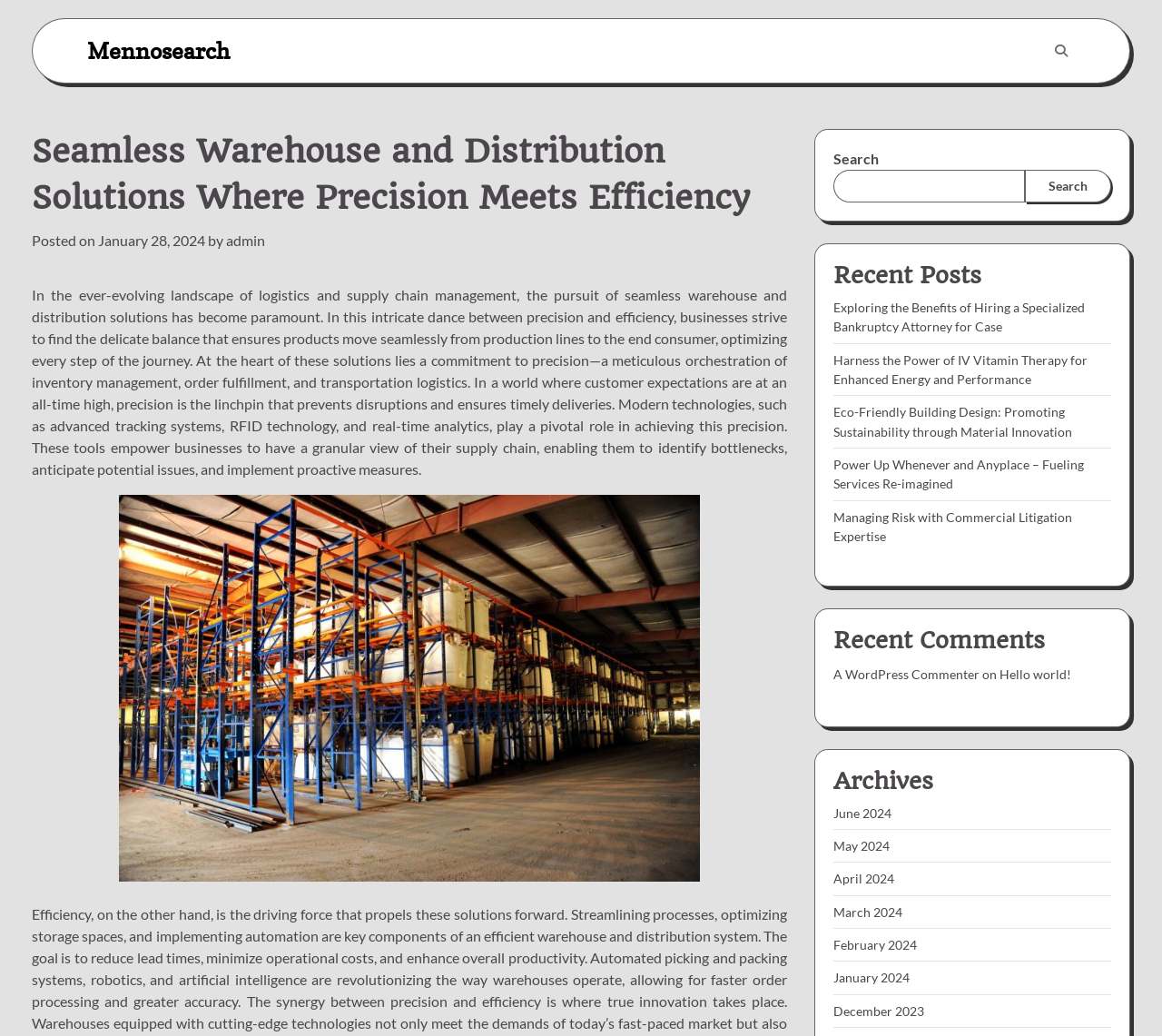What is the topic of the main article?
Using the screenshot, give a one-word or short phrase answer.

Seamless warehouse and distribution solutions